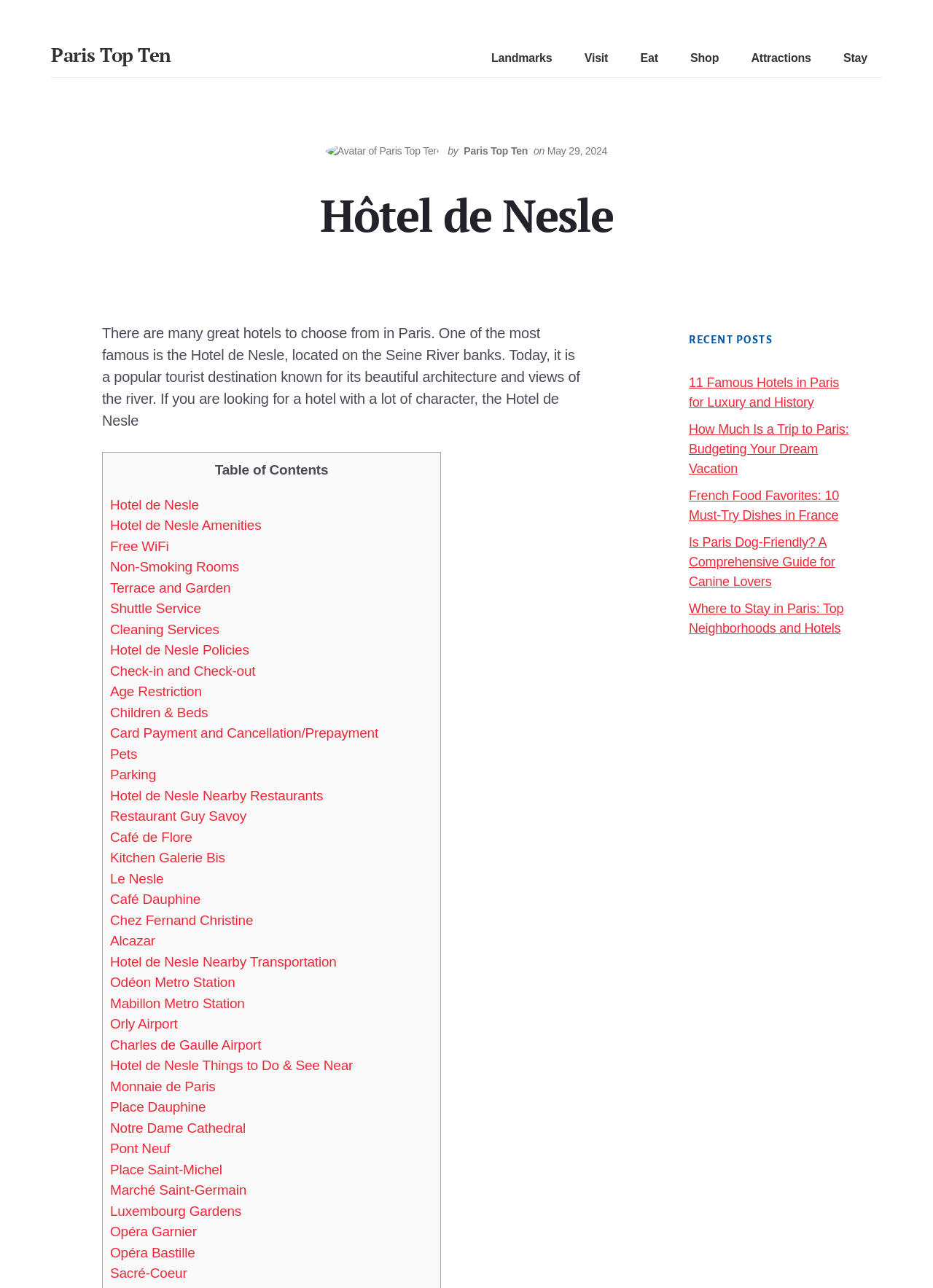Locate the bounding box coordinates of the area you need to click to fulfill this instruction: 'Learn about 'Hotel de Nesle Amenities''. The coordinates must be in the form of four float numbers ranging from 0 to 1: [left, top, right, bottom].

[0.118, 0.402, 0.284, 0.414]